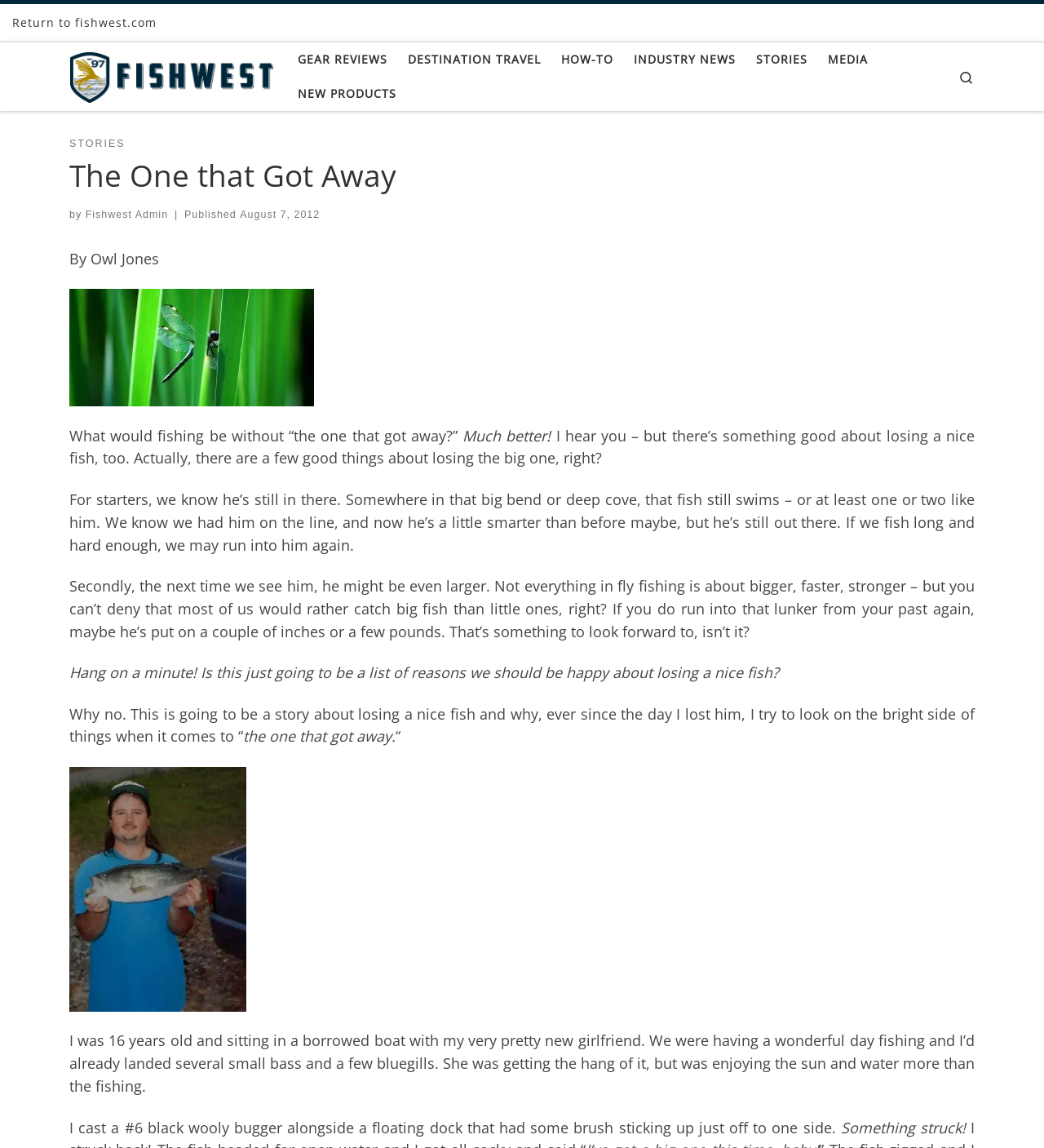Determine the bounding box coordinates for the UI element with the following description: "Skip to content". The coordinates should be four float numbers between 0 and 1, represented as [left, top, right, bottom].

[0.003, 0.003, 0.12, 0.038]